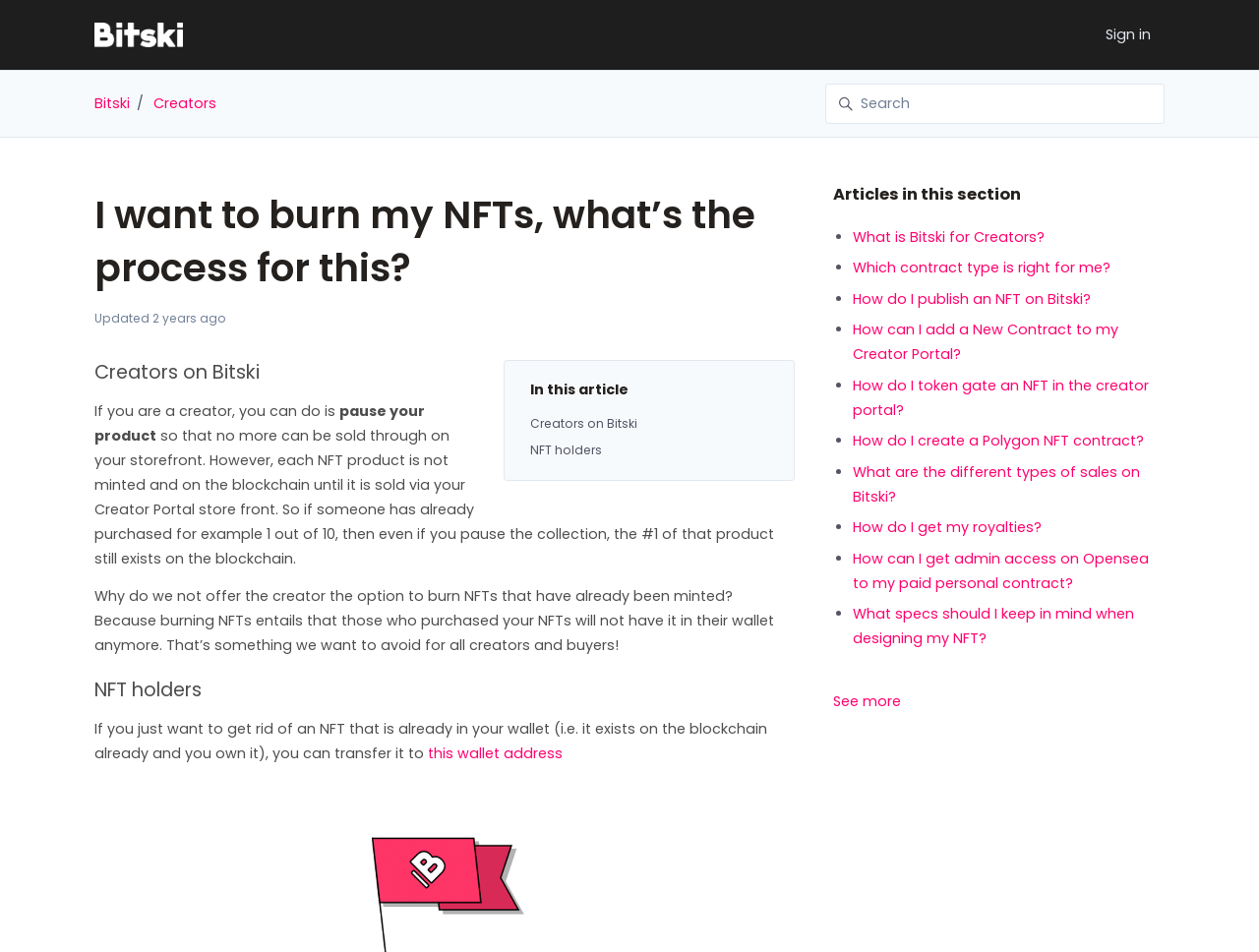Determine the title of the webpage and give its text content.

I want to burn my NFTs, what’s the process for this?